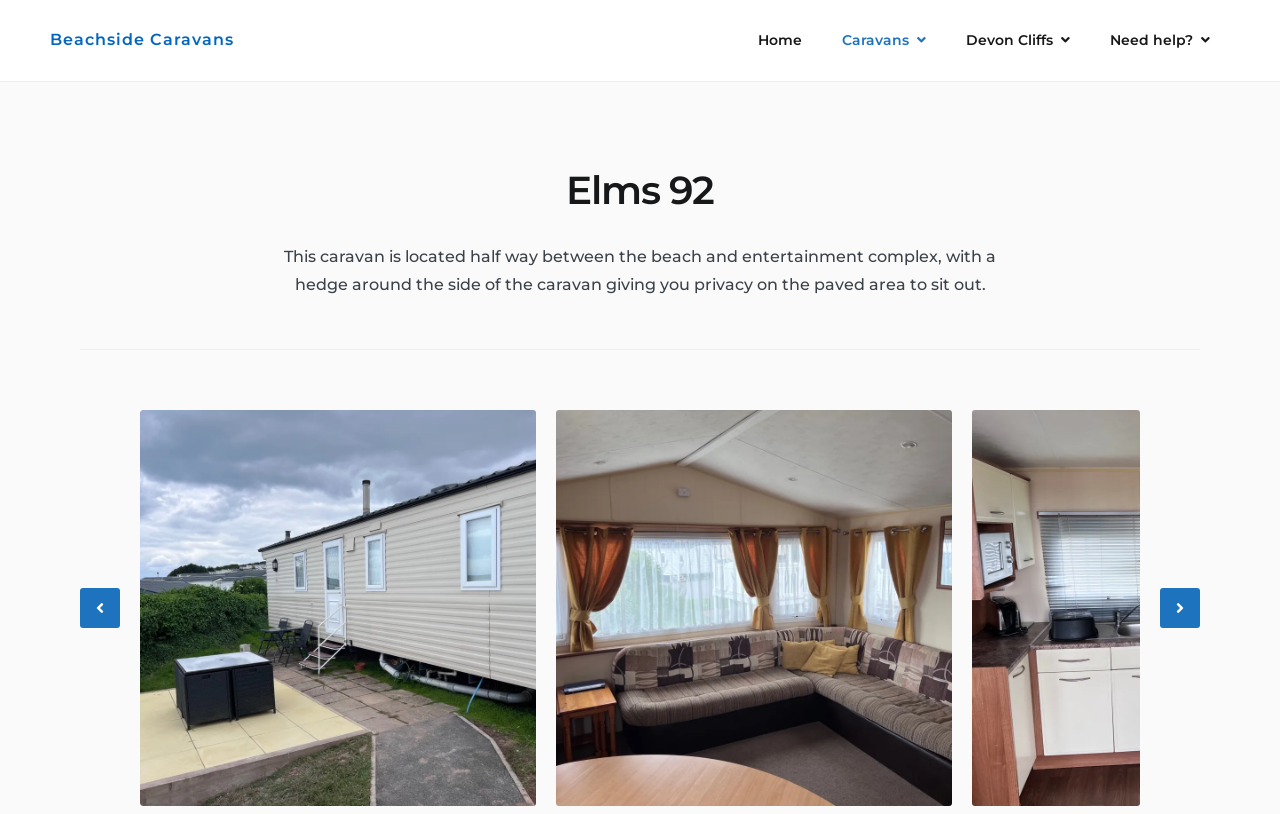What feature provides privacy in the caravan?
Refer to the image and provide a one-word or short phrase answer.

Hedge